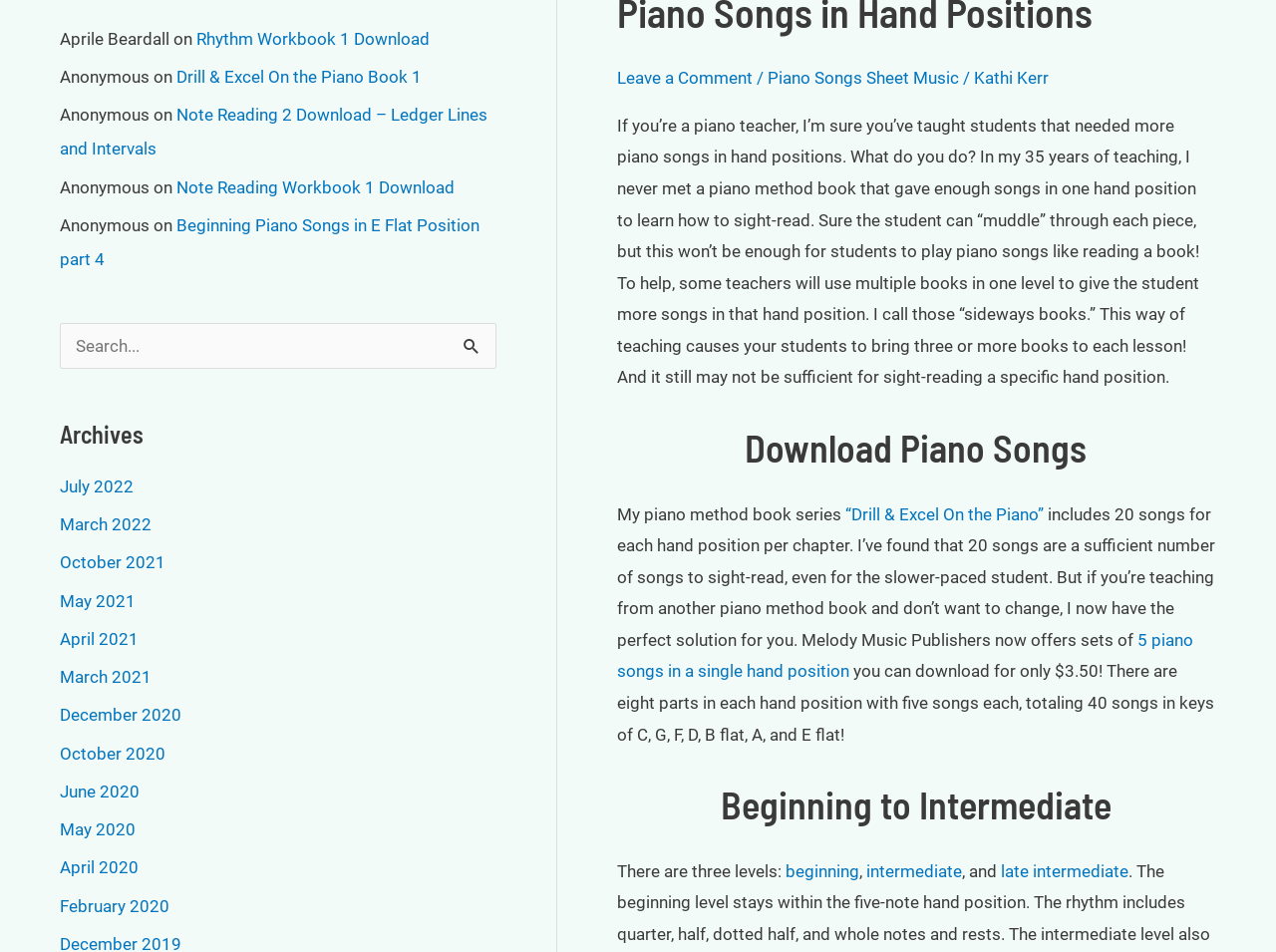Bounding box coordinates are specified in the format (top-left x, top-left y, bottom-right x, bottom-right y). All values are floating point numbers bounded between 0 and 1. Please provide the bounding box coordinate of the region this sentence describes: Go to Rafiki.AI

None